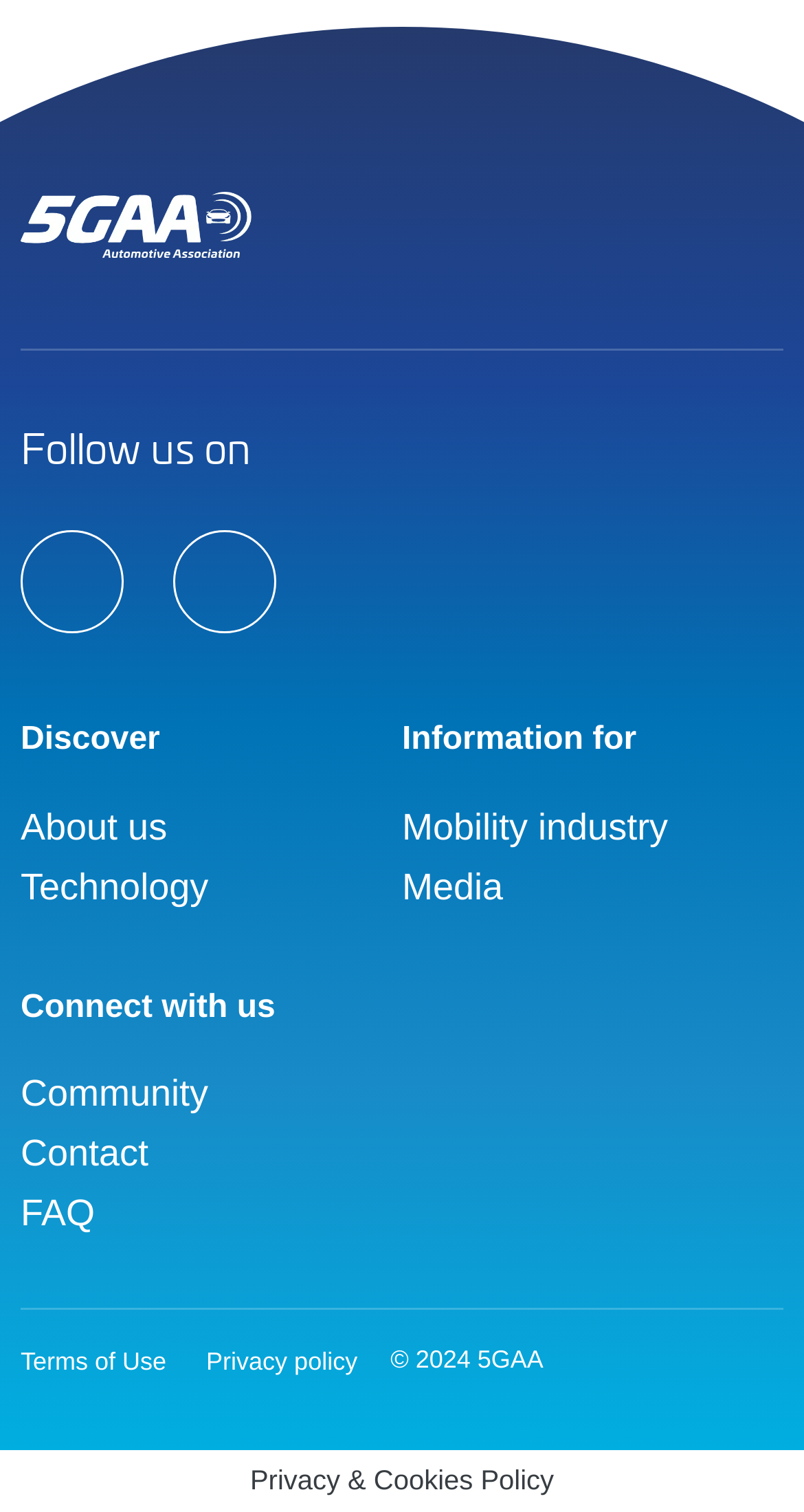What is the name of the organization?
Provide a one-word or short-phrase answer based on the image.

5GAA